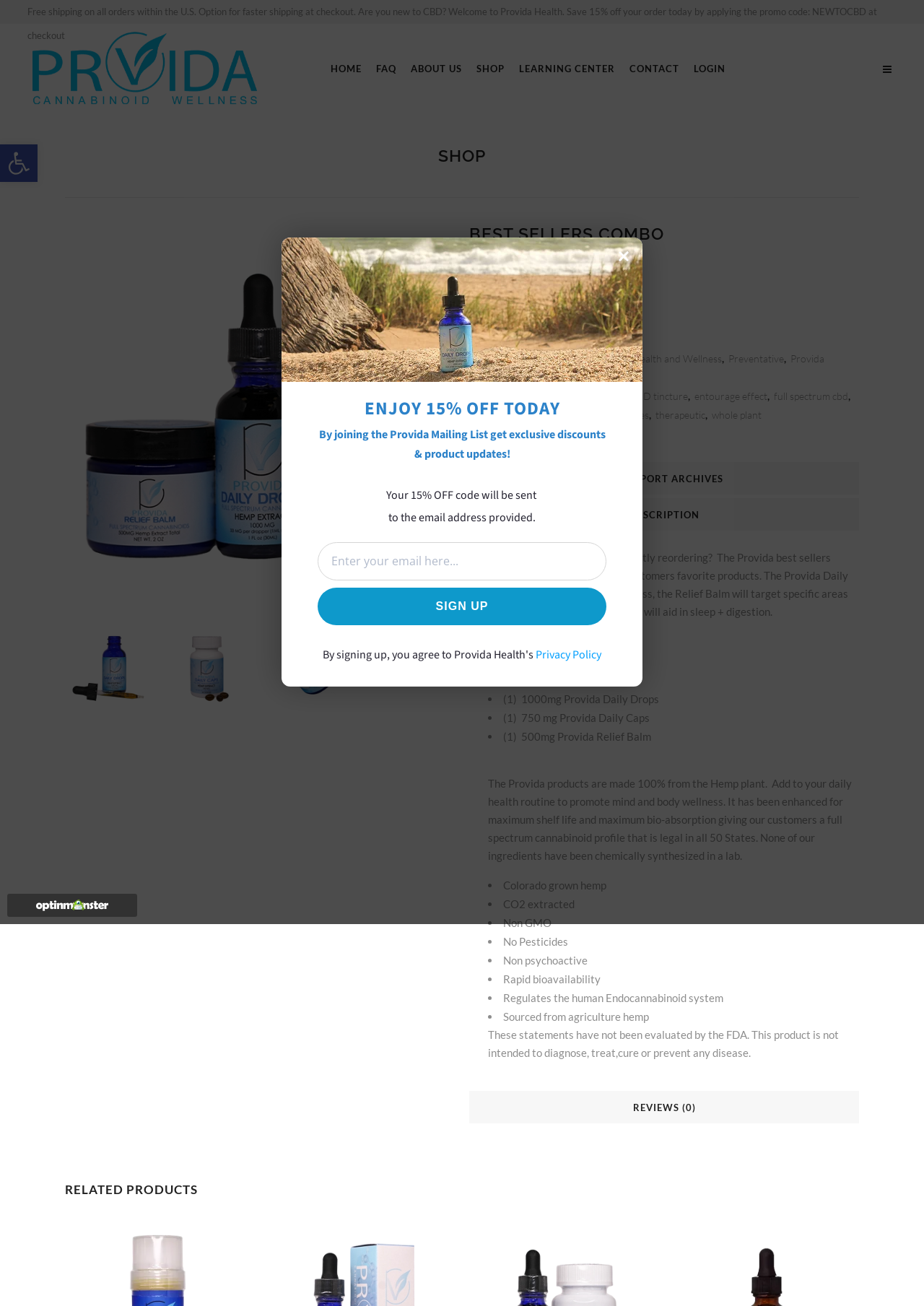How many products are included in the Best Sellers Combo?
Please provide a comprehensive answer based on the details in the screenshot.

The Best Sellers Combo includes three products: Provida Daily Drops, Provida Daily Caps, and Provida Relief Balm, as listed in the product description section.